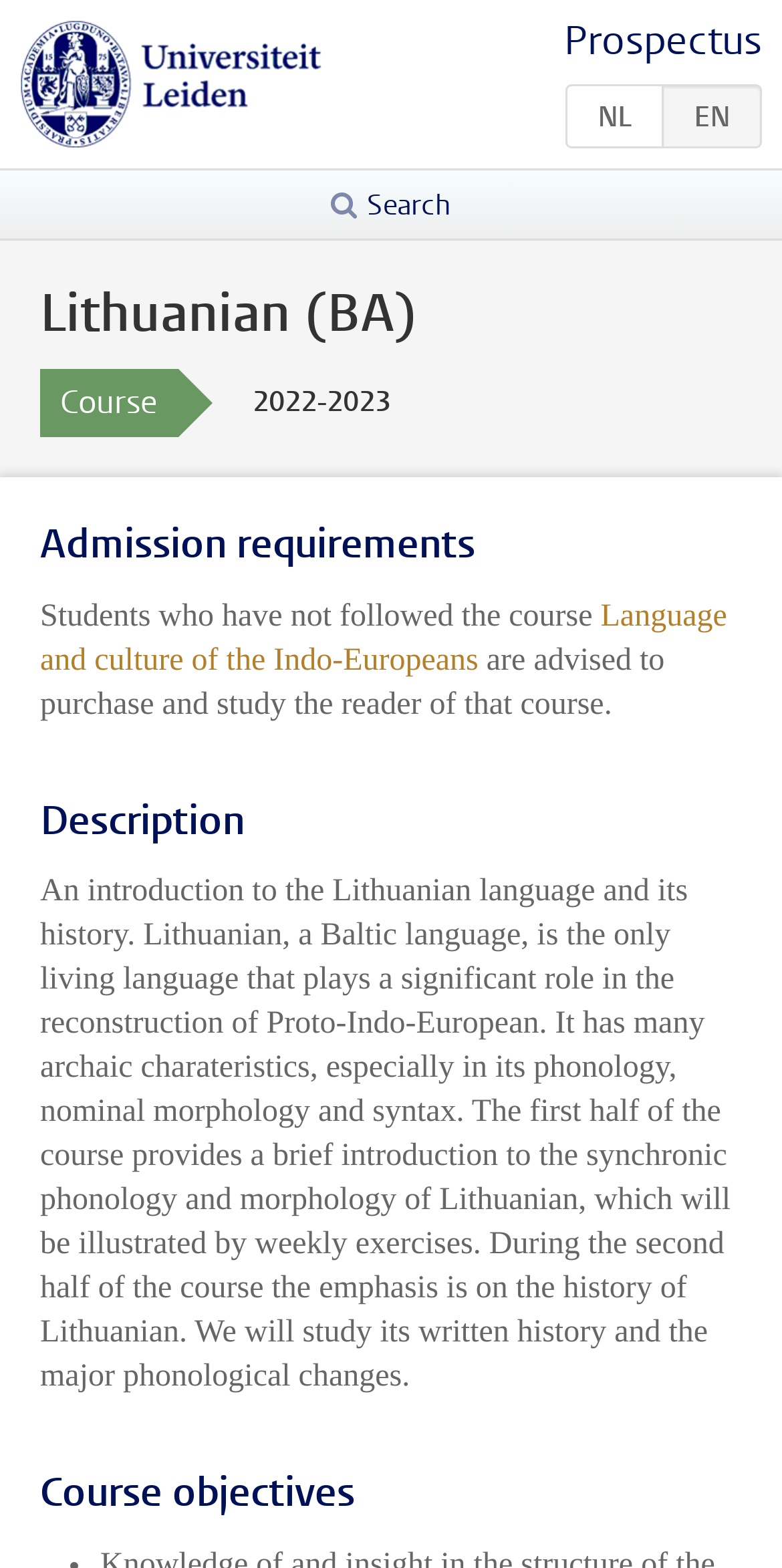Provide your answer to the question using just one word or phrase: What is recommended for students who have not followed the course?

Purchase and study the reader